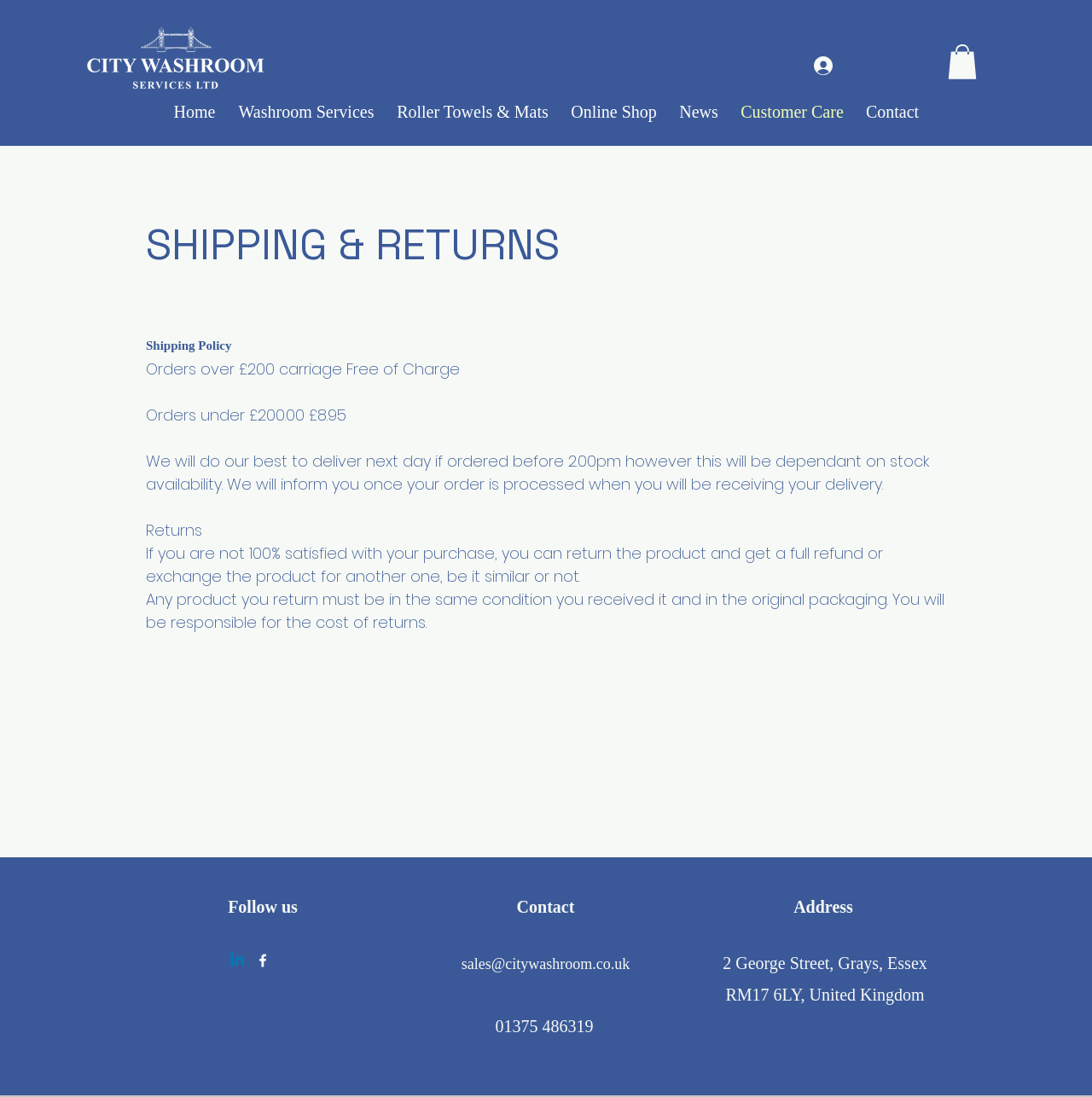From the webpage screenshot, predict the bounding box coordinates (top-left x, top-left y, bottom-right x, bottom-right y) for the UI element described here: Contact

[0.783, 0.09, 0.852, 0.113]